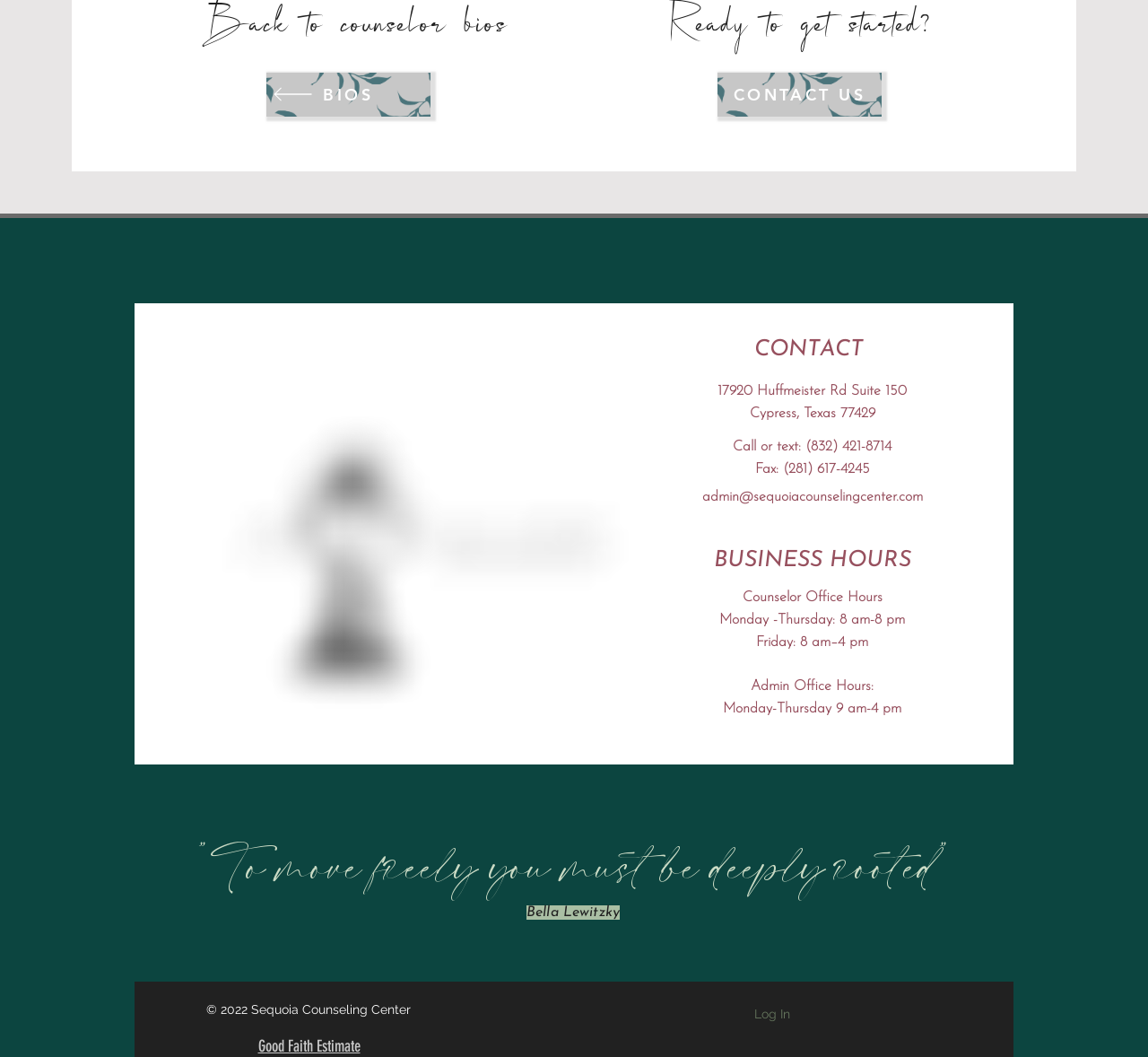How many social media links are there in the social bar?
Please provide an in-depth and detailed response to the question.

The social bar is located at the bottom of the webpage and contains links to social media platforms. There are two links, one to Facebook and one to Instagram, which can be found in the list element with the coordinates [0.13, 0.674, 0.208, 0.708].